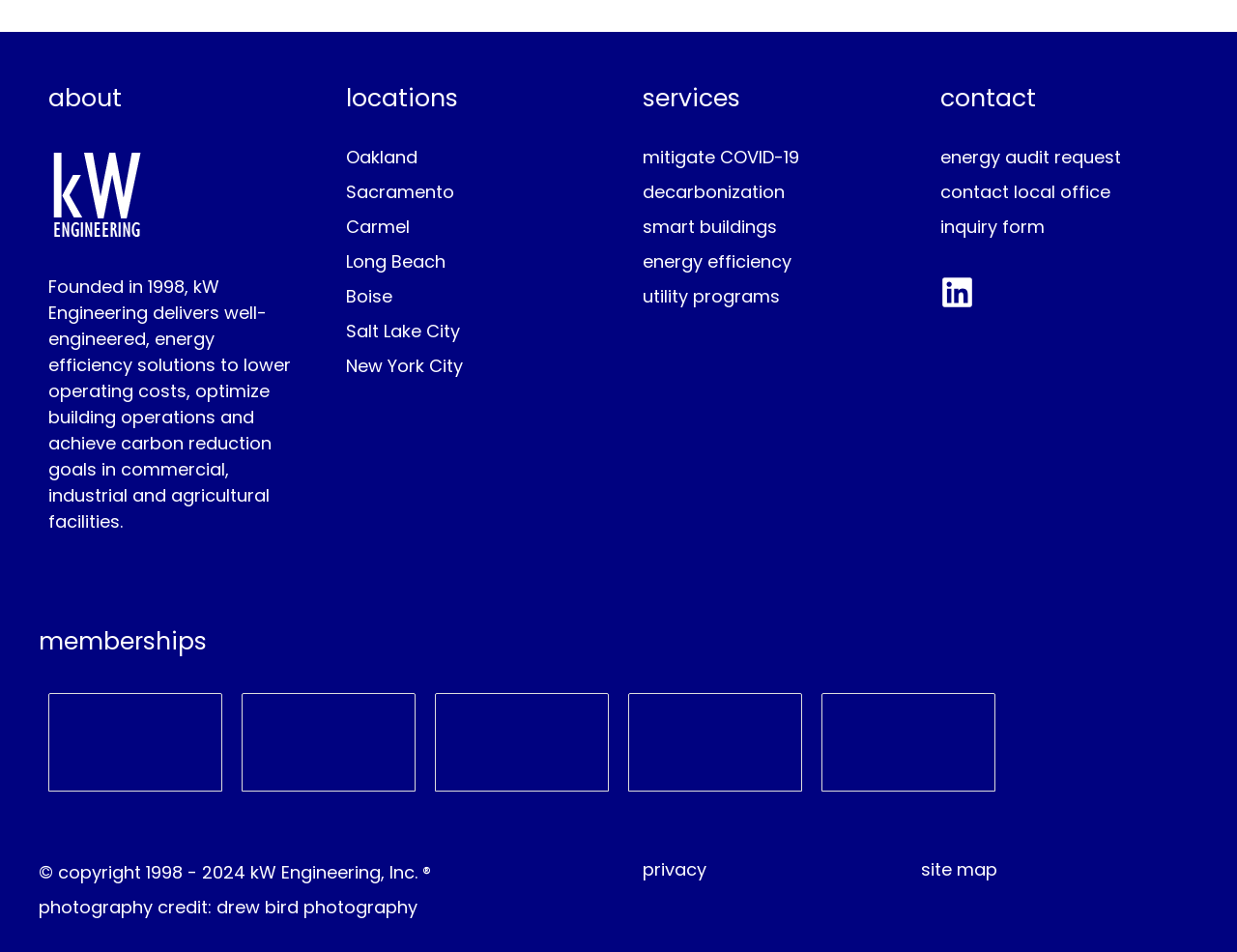How many membership logos are displayed?
Answer the question in as much detail as possible.

The membership logos are displayed in the 'memberships' section, and they are usgbc logo white, cedmc energy efficiency consulting logo white, aesp energy efficiency logo white, ashrae energy efficiency consulting member logo white, and one more, which makes a total of 5 logos.